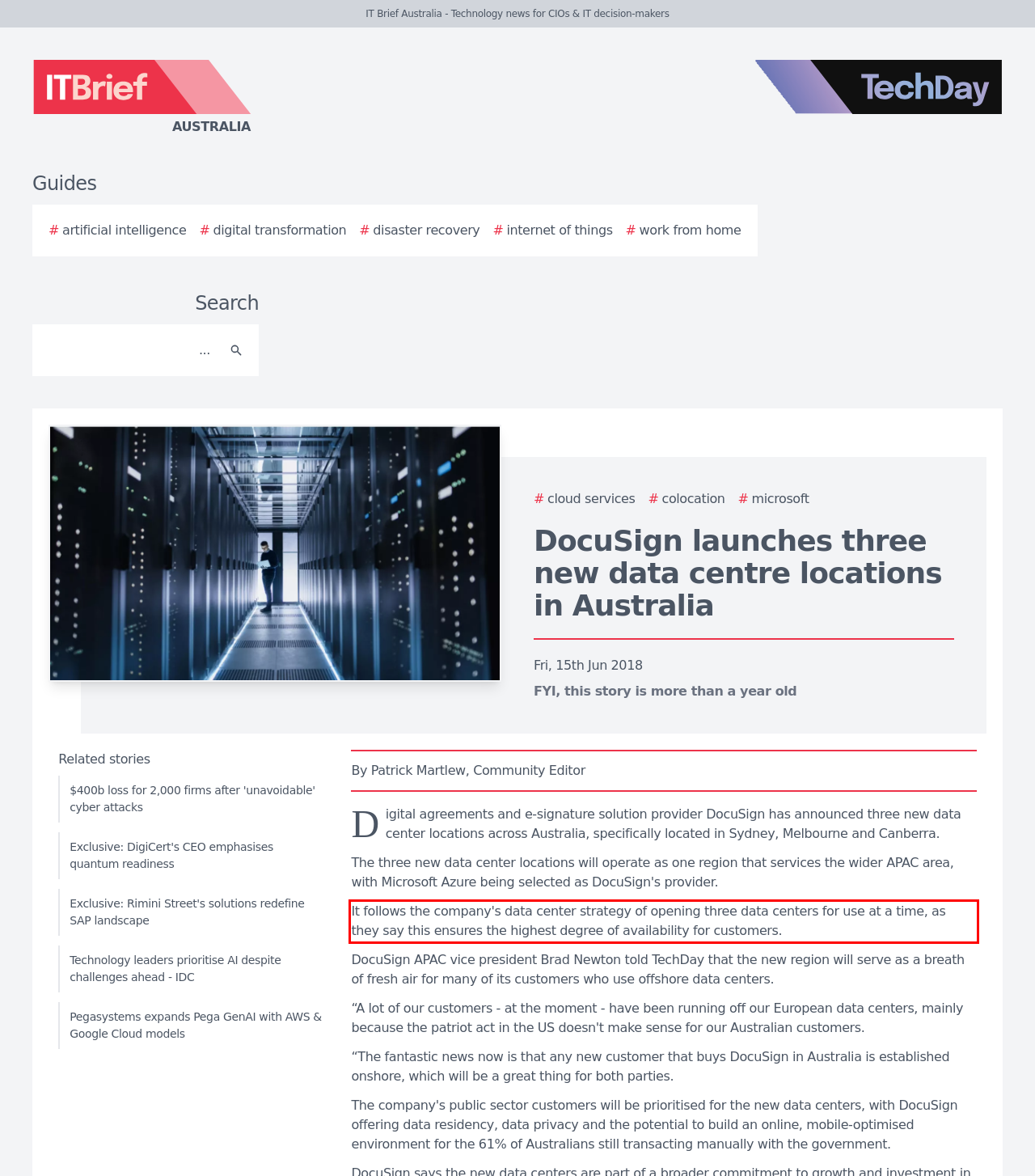Analyze the screenshot of the webpage and extract the text from the UI element that is inside the red bounding box.

It follows the company's data center strategy of opening three data centers for use at a time, as they say this ensures the highest degree of availability for customers.